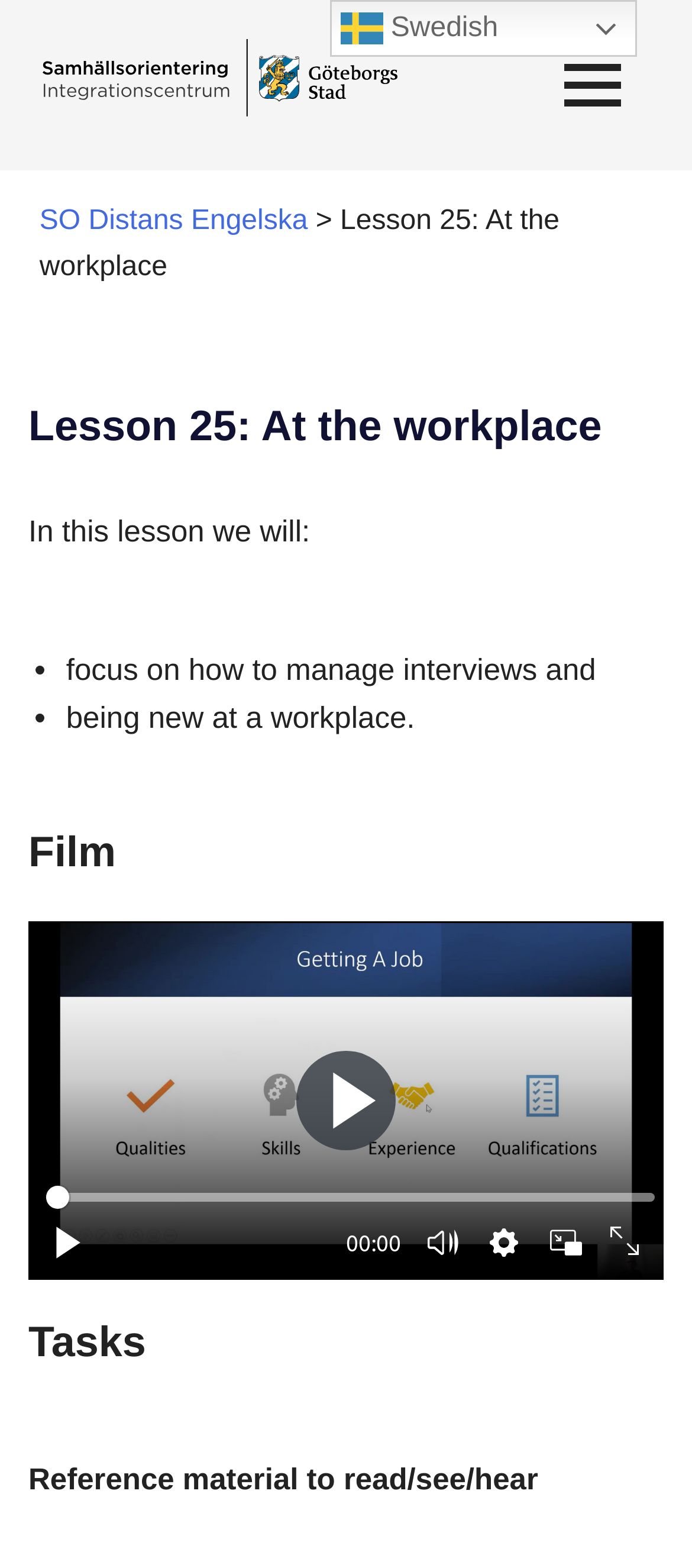Produce an extensive caption that describes everything on the webpage.

The webpage is about Lesson 25: At the workplace, part of Samhallsorientering. At the top left, there is a link and an image, likely a logo or icon. On the top right, there is a button labeled "MENU" that controls the primary menu. Below the button, there is a link to "SO Distans Engelska" and a static text ">".

The main content of the webpage is divided into sections. The first section has a heading "Lesson 25: At the workplace" and a subheading "In this lesson we will:". Below the subheading, there is a list of two bullet points, describing the topics to be covered in the lesson, namely managing interviews and being new at a workplace.

The next section is labeled "Film" and contains an iframe, likely an embedded video. Following the "Film" section, there is a "Tasks" section. At the bottom of the page, there is a section labeled "Reference material to read/see/hear".

On the top center of the page, there is a link to switch the language to Swedish, accompanied by a small Swedish flag icon.